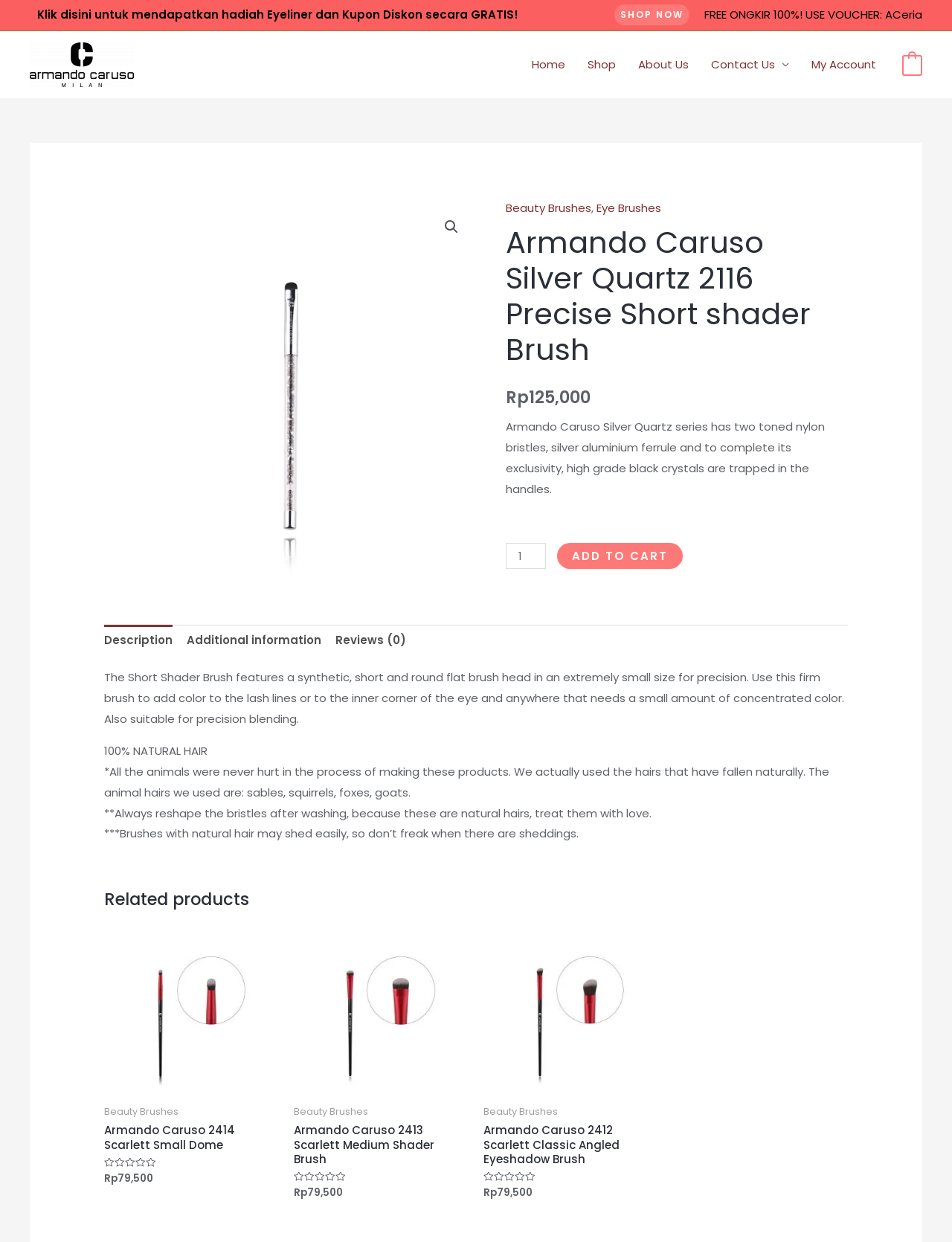Determine the bounding box coordinates of the section to be clicked to follow the instruction: "Click the 'SHOP NOW' button". The coordinates should be given as four float numbers between 0 and 1, formatted as [left, top, right, bottom].

[0.645, 0.004, 0.724, 0.02]